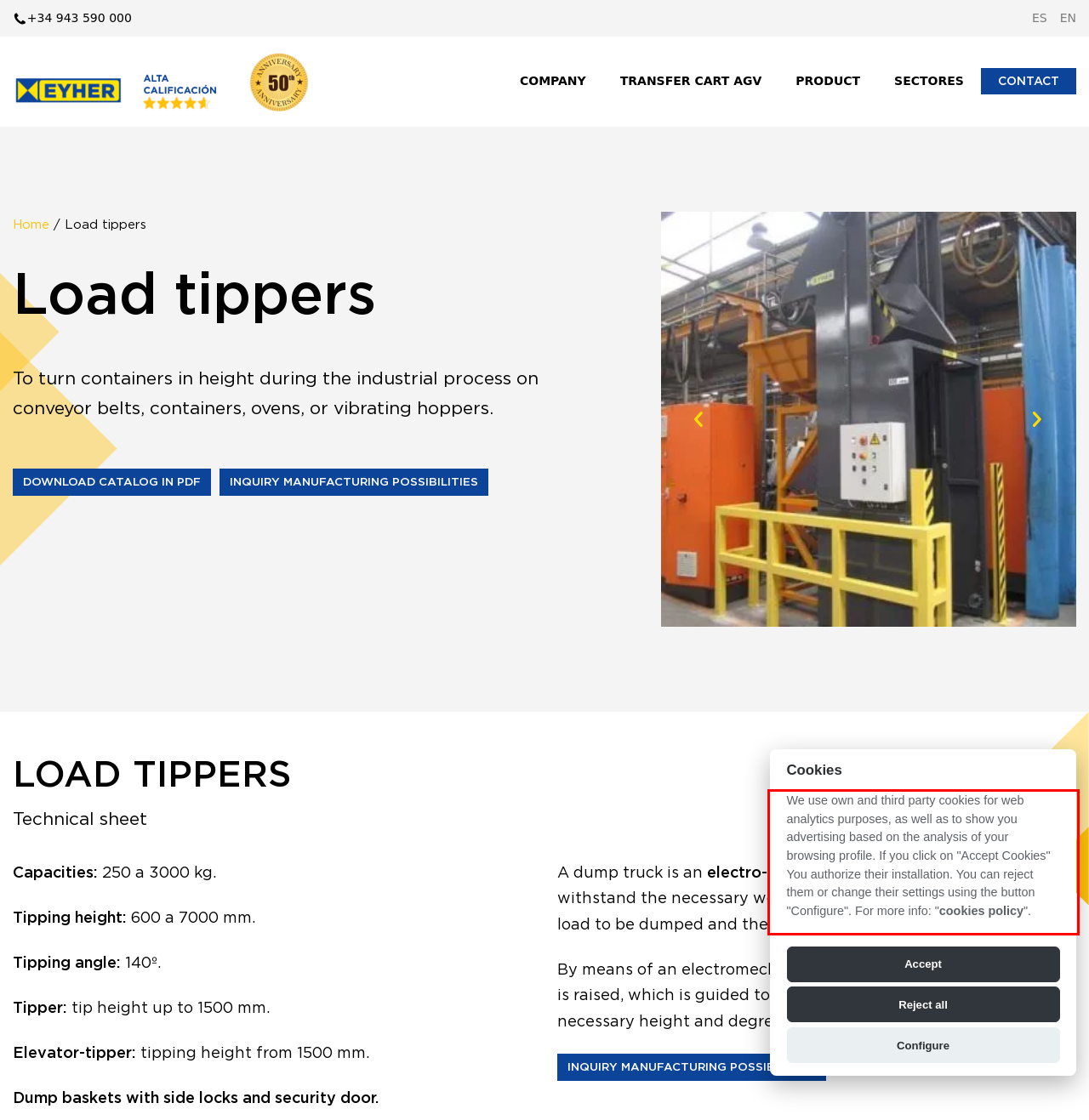Please identify the text within the red rectangular bounding box in the provided webpage screenshot.

We use own and third party cookies for web analytics purposes, as well as to show you advertising based on the analysis of your browsing profile. If you click on "Accept Cookies" You authorize their installation. You can reject them or change their settings using the button "Configure". For more info: "cookies policy".